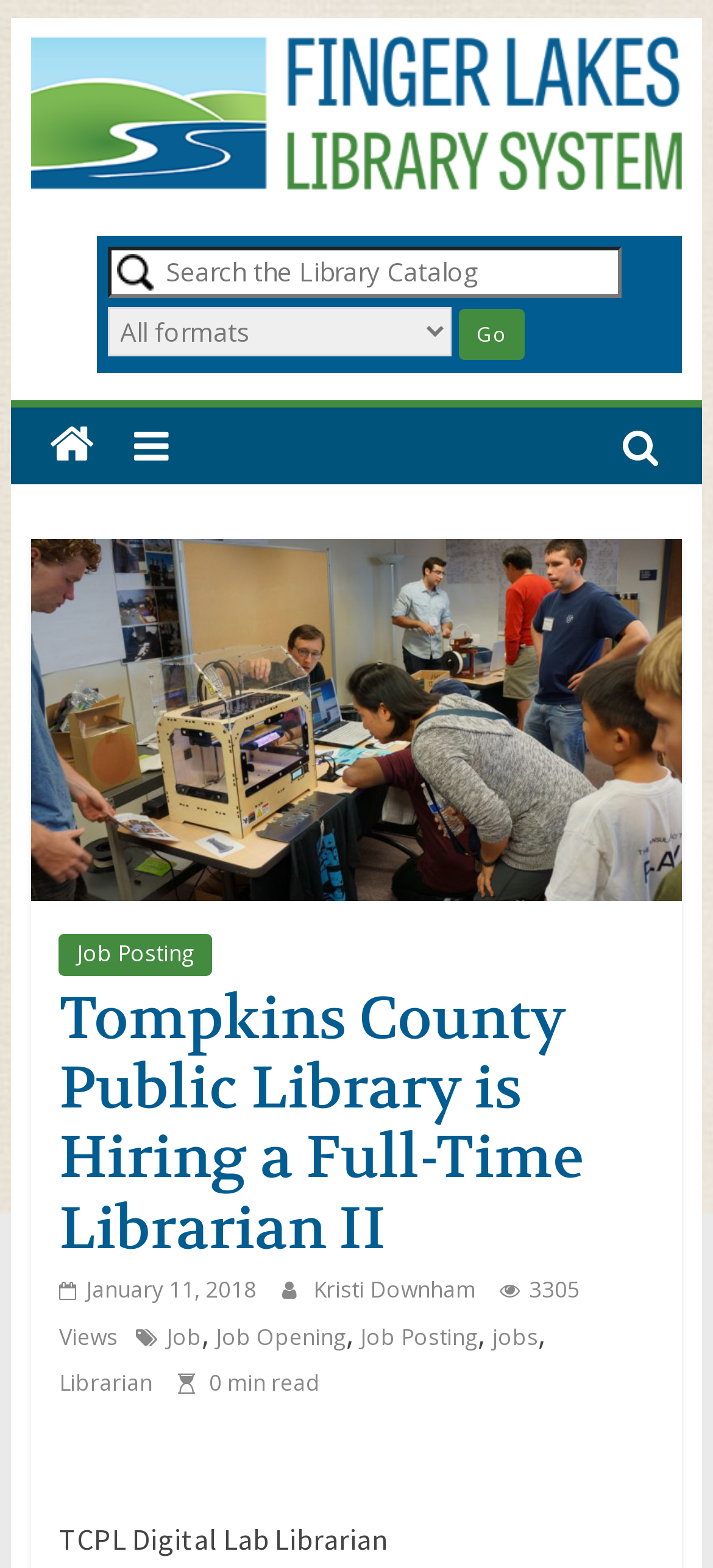Could you indicate the bounding box coordinates of the region to click in order to complete this instruction: "Search the Library Catalog".

[0.151, 0.157, 0.873, 0.19]